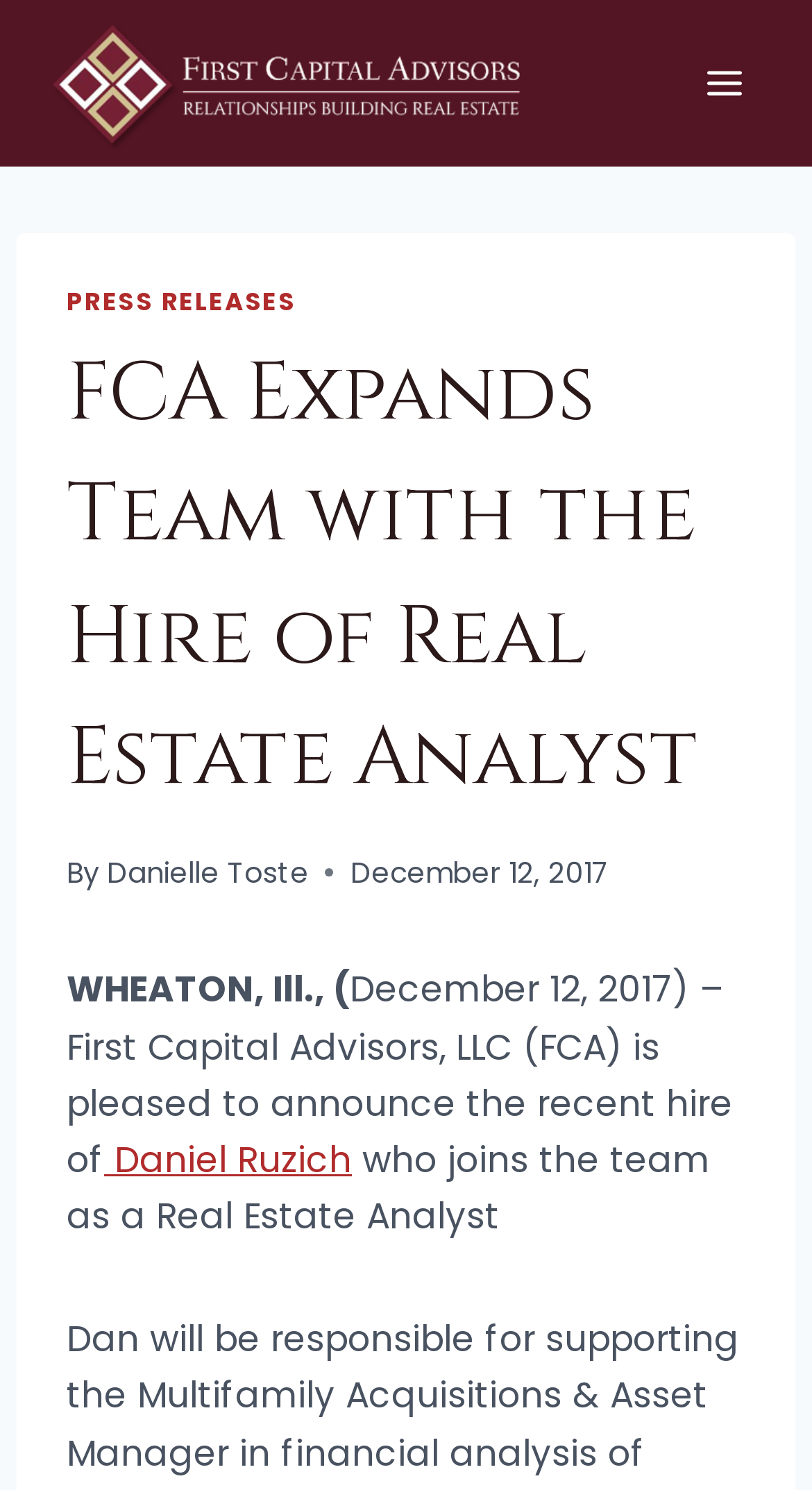When was the press release published?
Please use the image to provide a one-word or short phrase answer.

December 12, 2017